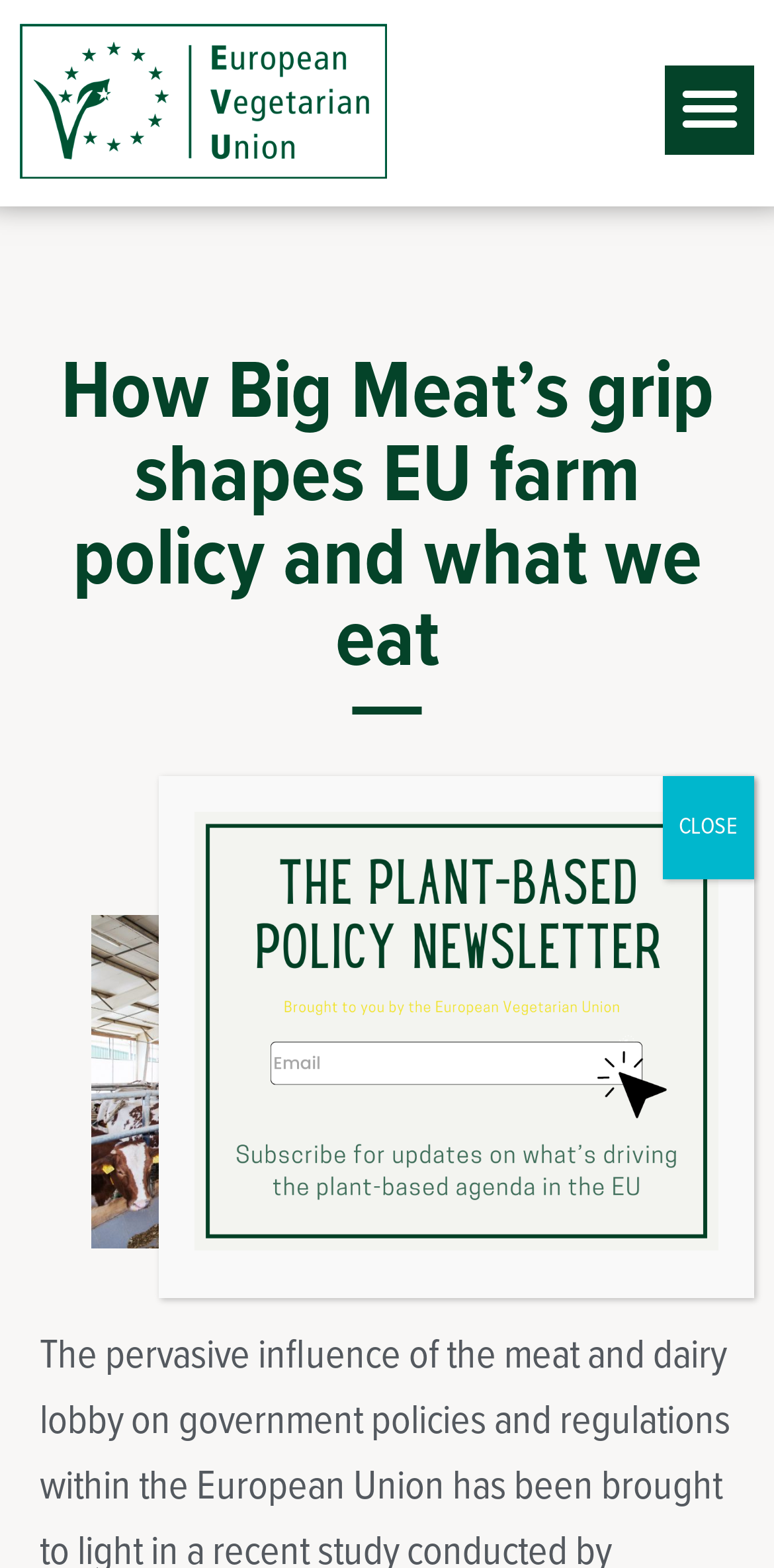What is the date of the article?
Refer to the image and provide a one-word or short phrase answer.

August 28, 2023